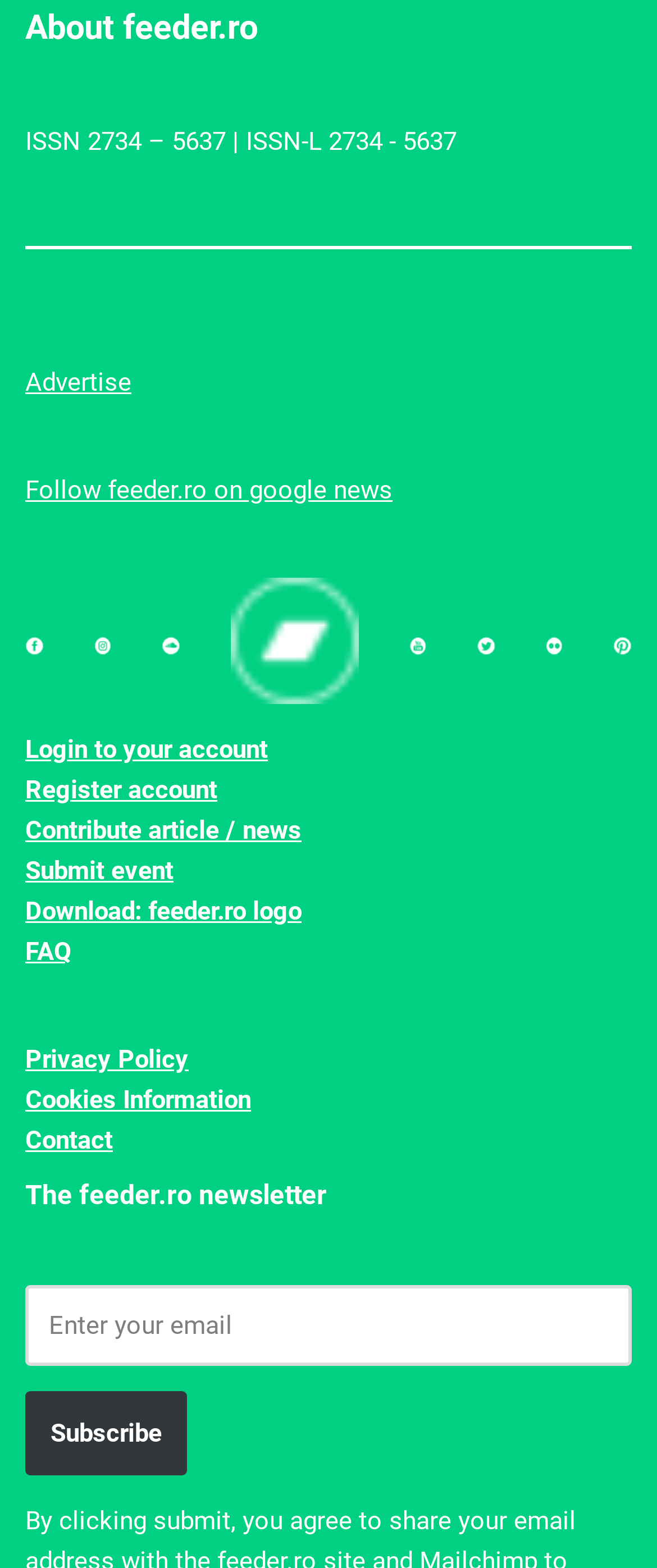Could you find the bounding box coordinates of the clickable area to complete this instruction: "Follow feeder.ro on google news"?

[0.038, 0.302, 0.597, 0.322]